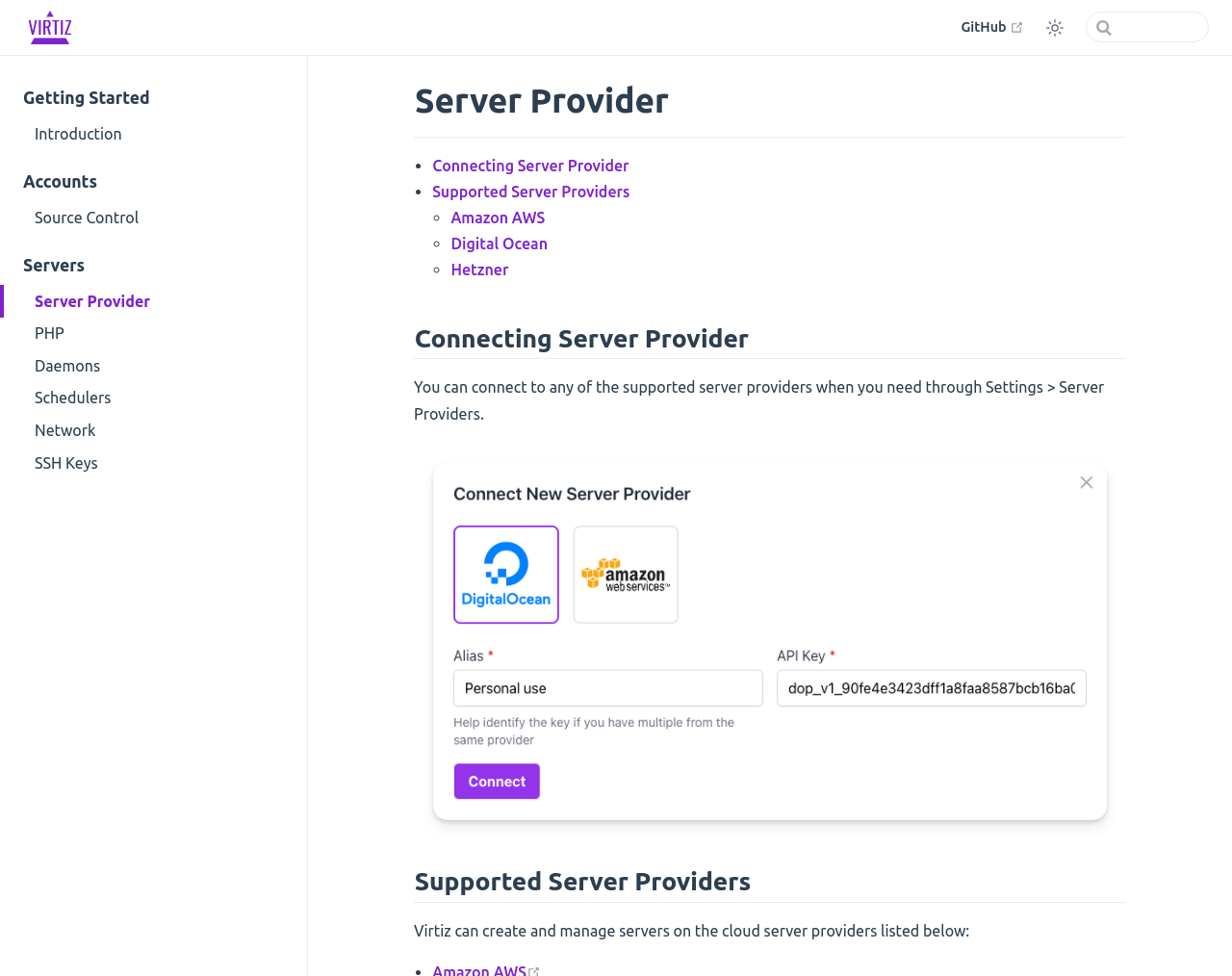Pinpoint the bounding box coordinates of the element you need to click to execute the following instruction: "open GitHub page". The bounding box should be represented by four float numbers between 0 and 1, in the format [left, top, right, bottom].

[0.78, 0.017, 0.831, 0.039]